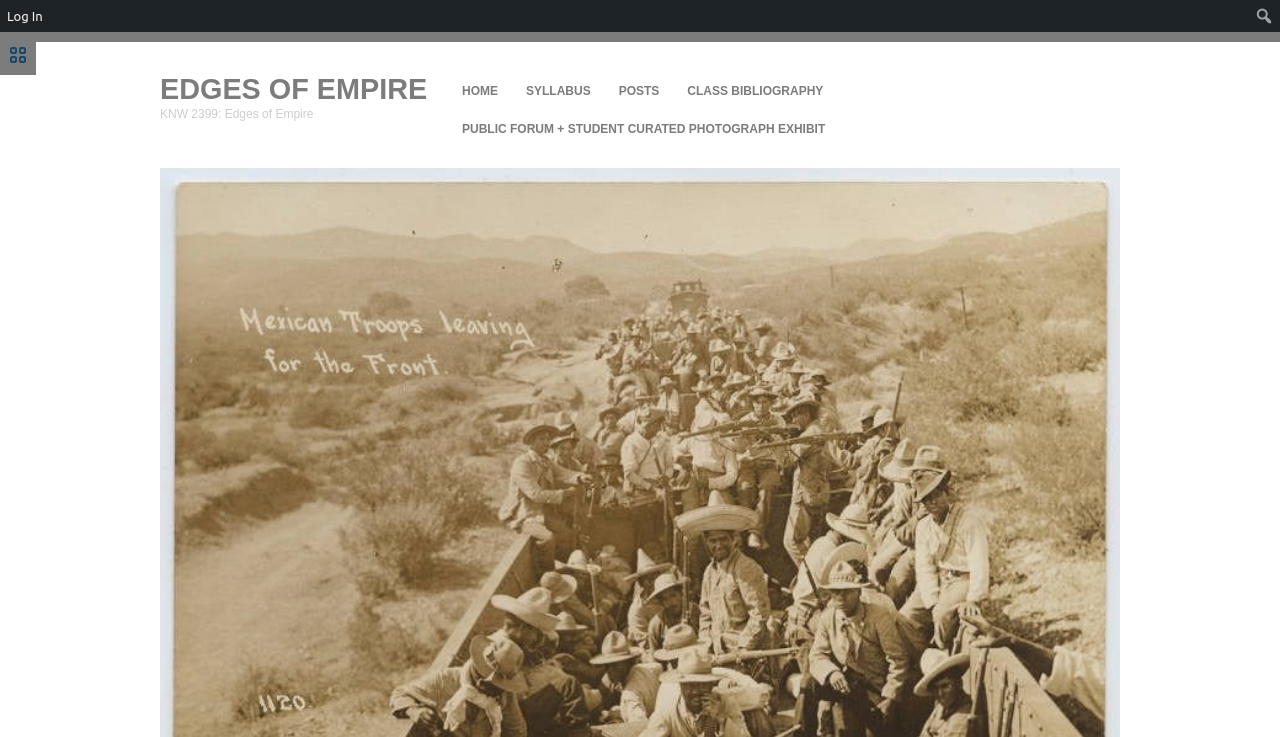Where is the login button located?
Provide an in-depth answer to the question, covering all aspects.

The link element 'Log In' has a bounding box coordinate of [0.0, 0.0, 0.04, 0.043], indicating that it is located at the top-left corner of the page.